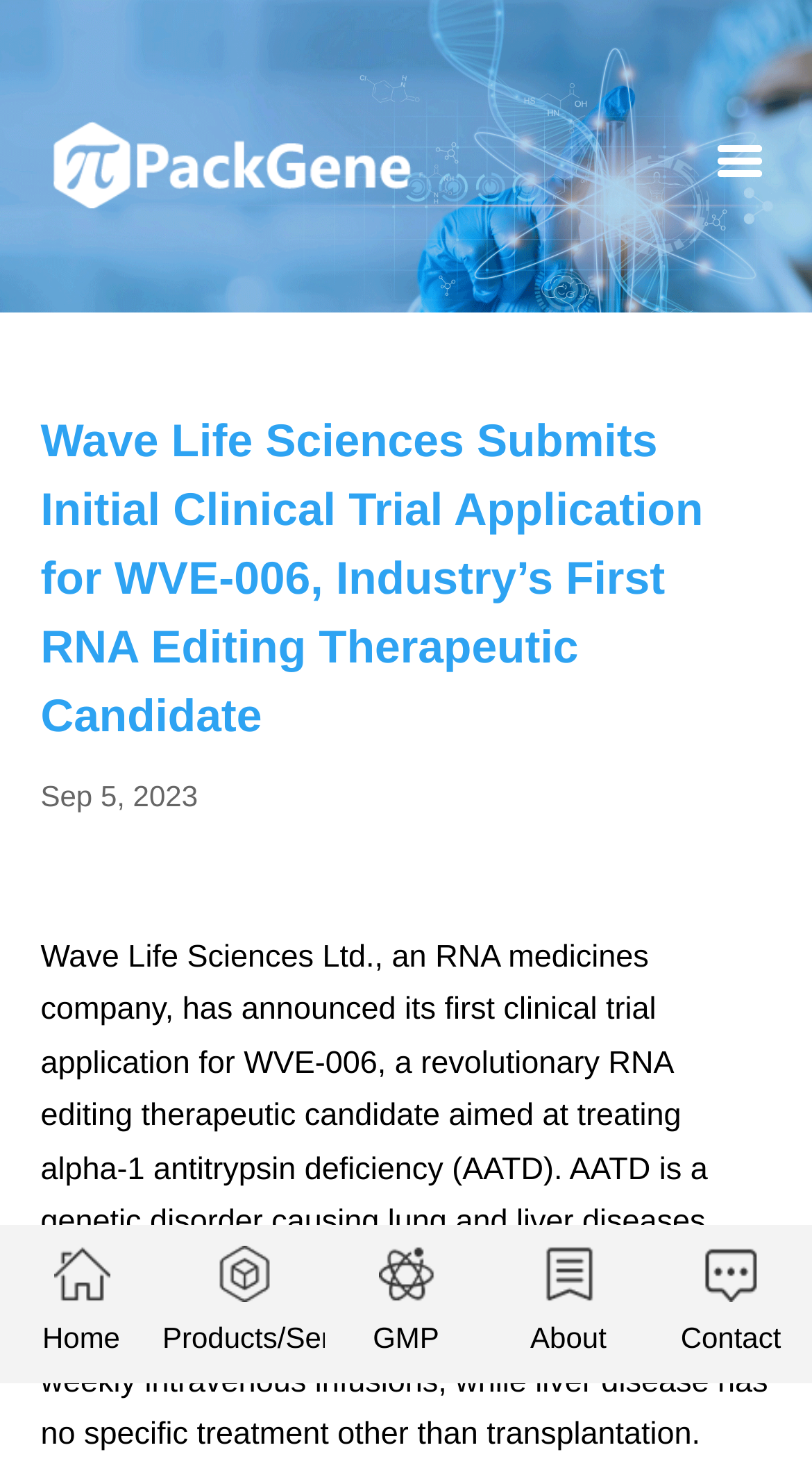What is the date of the news?
Look at the image and provide a short answer using one word or a phrase.

Sep 5, 2023